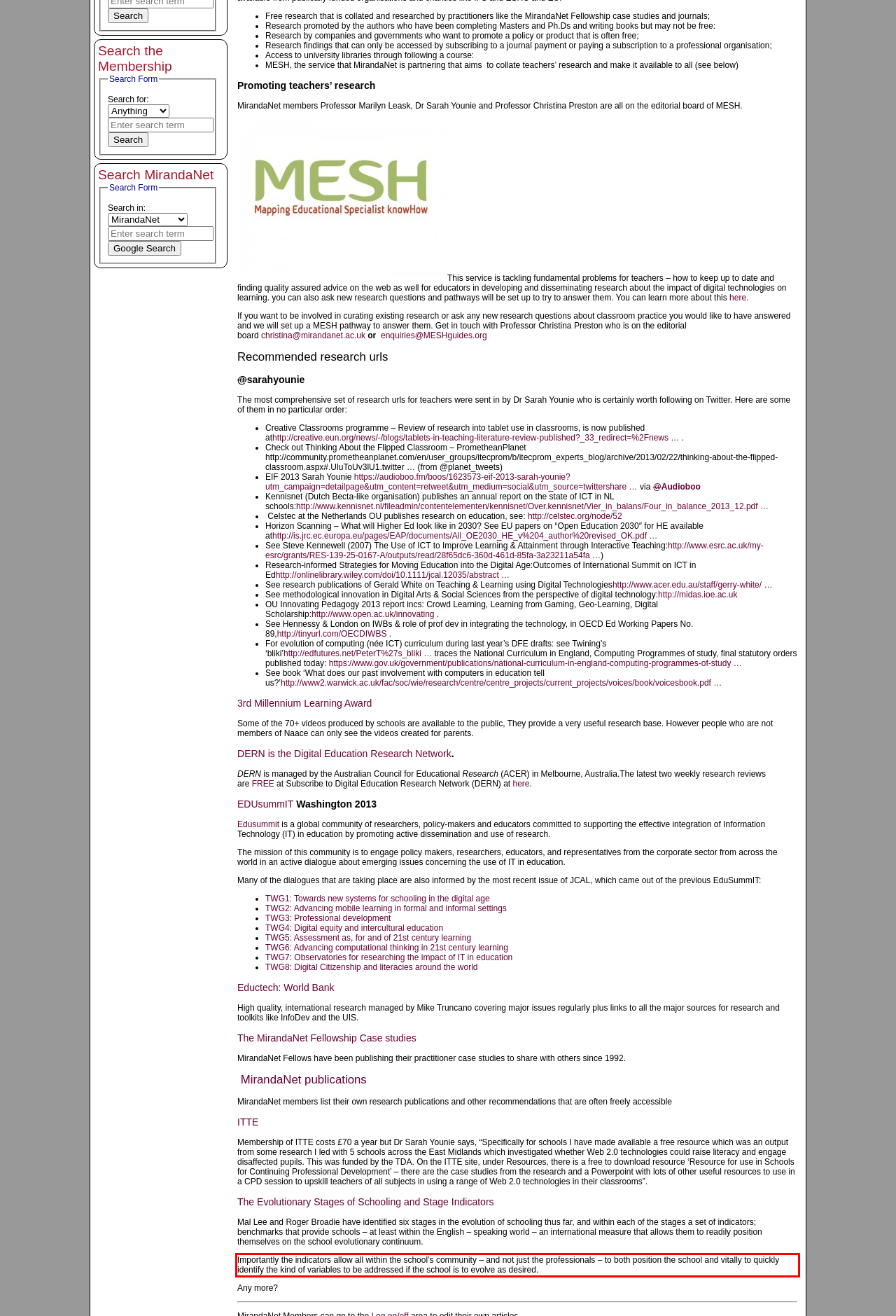You are given a screenshot showing a webpage with a red bounding box. Perform OCR to capture the text within the red bounding box.

Importantly the indicators allow all within the school’s community – and not just the professionals – to both position the school and vitally to quickly identify the kind of variables to be addressed if the school is to evolve as desired.